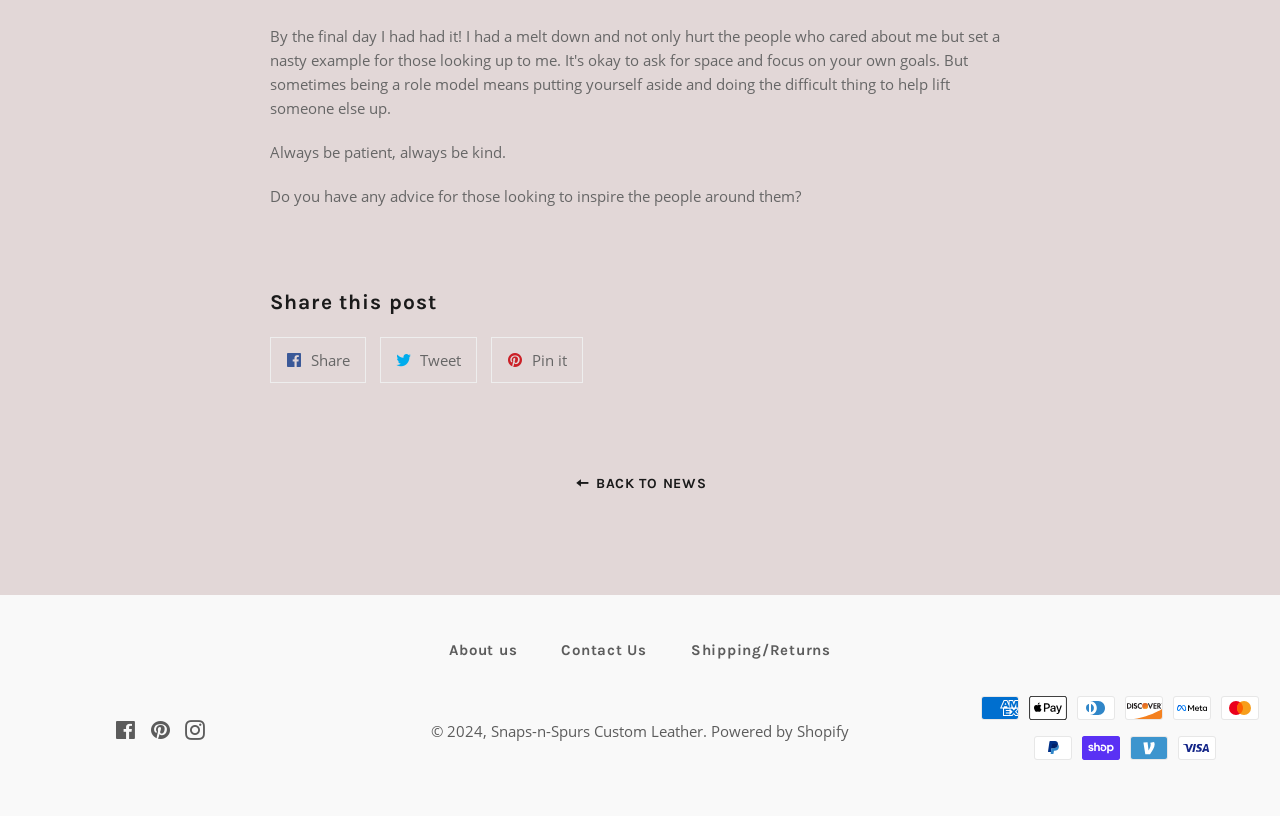Identify the bounding box coordinates of the part that should be clicked to carry out this instruction: "Share on Facebook".

[0.211, 0.413, 0.286, 0.469]